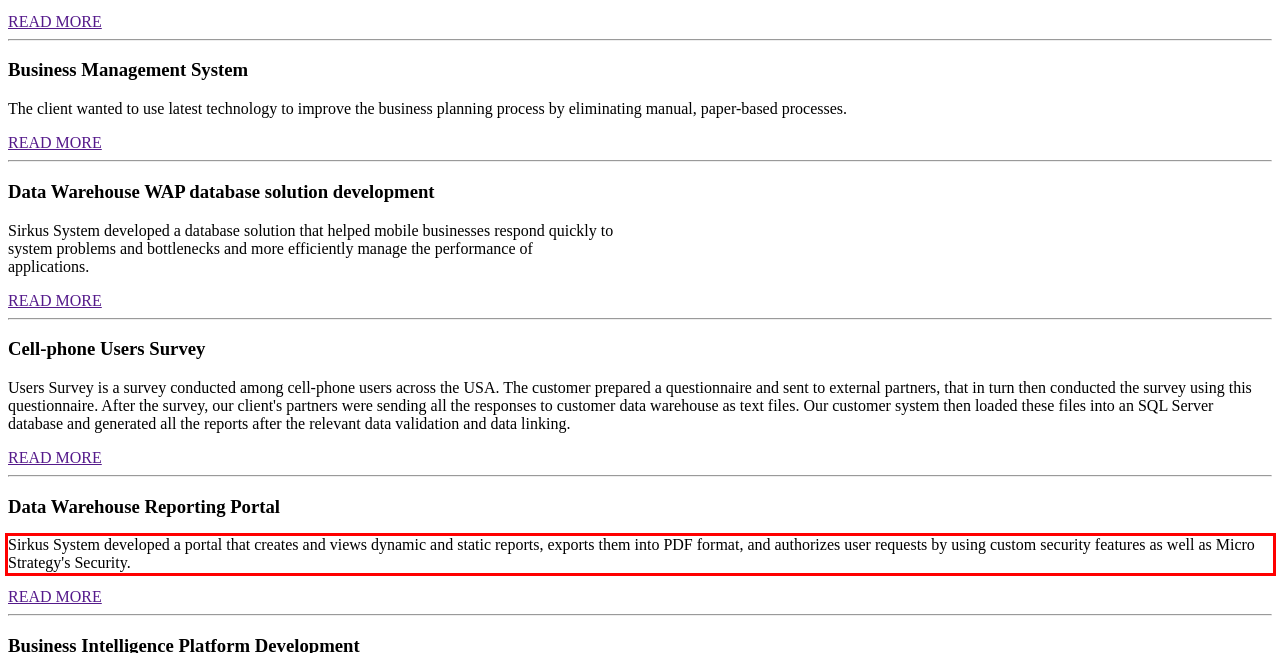Please examine the screenshot of the webpage and read the text present within the red rectangle bounding box.

Sirkus System developed a portal that creates and views dynamic and static reports, exports them into PDF format, and authorizes user requests by using custom security features as well as Micro Strategy's Security.